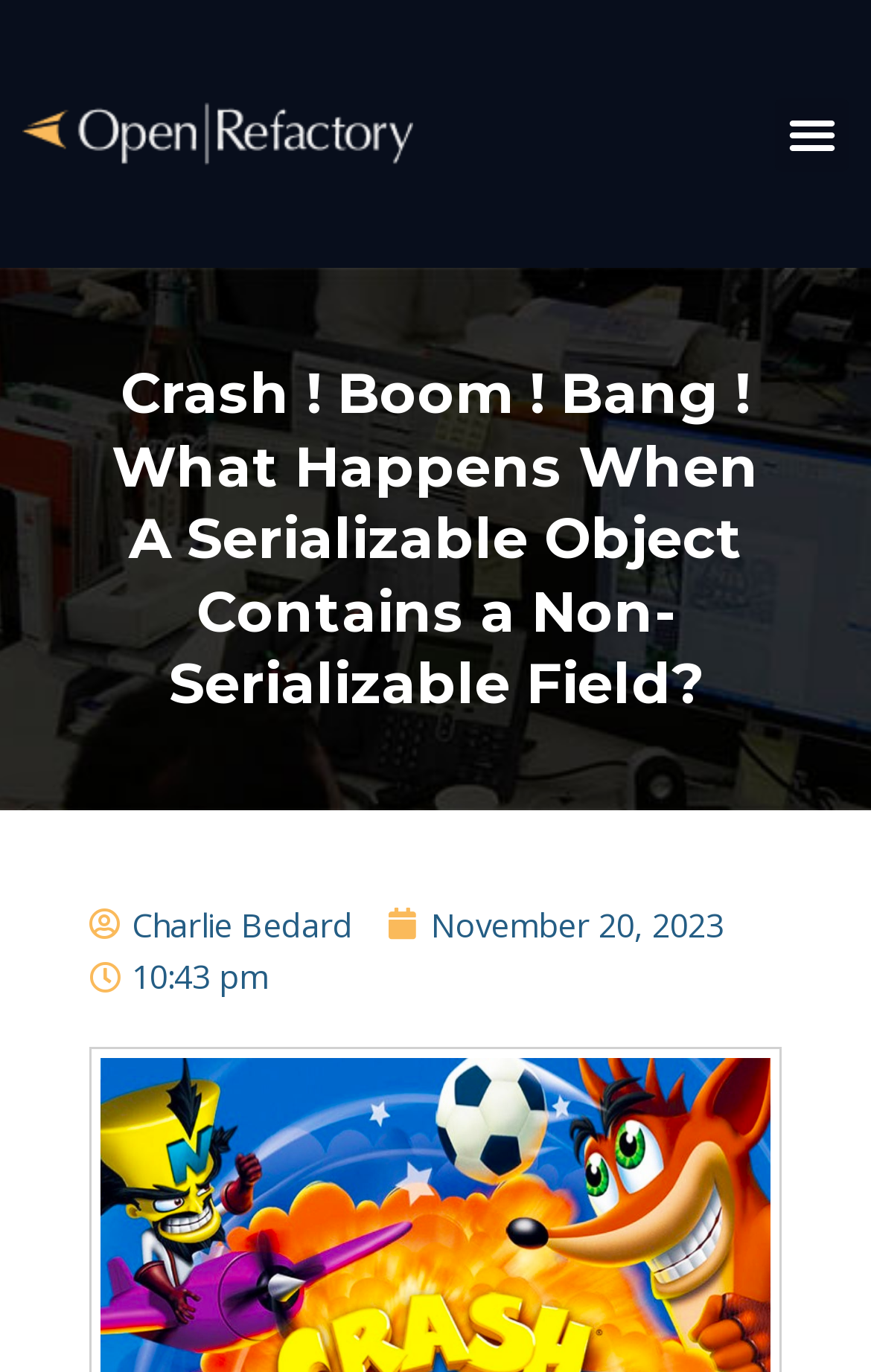What is the date of the article?
Using the image provided, answer with just one word or phrase.

November 20, 2023